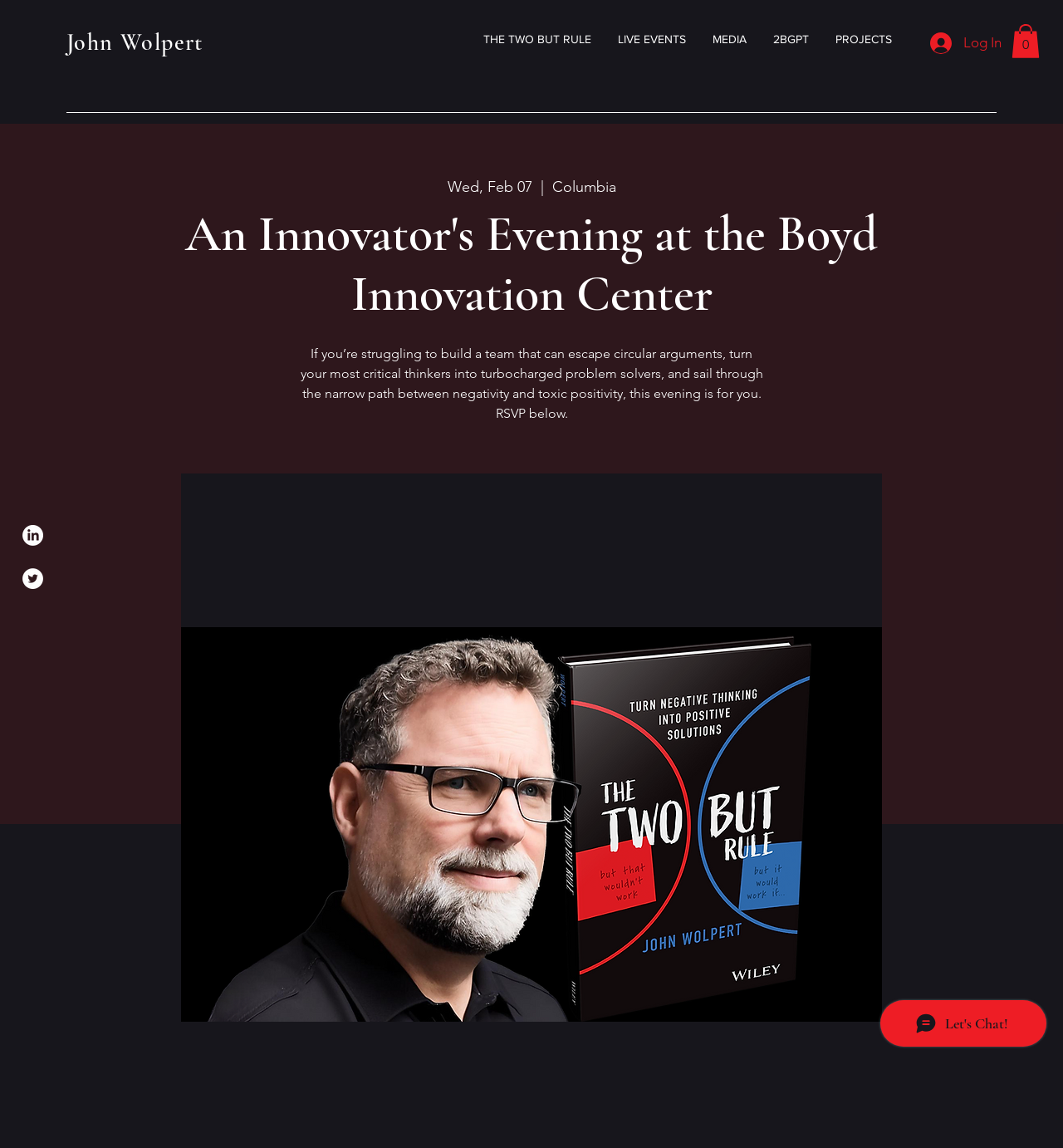Provide an in-depth description of the elements and layout of the webpage.

The webpage appears to be an event page for "An Innovator's Evening at the Boyd Innovation Center" by John Wolpert. At the top left, there is a link to John Wolpert's profile. Next to it, there is a navigation menu with links to "THE TWO BUT RULE", "LIVE EVENTS", "MEDIA", "2BGPT", and "PROJECTS". On the top right, there are two buttons: "Log In" with a small image, and "Cart with 0 items" with an SVG icon.

Below the navigation menu, there is a social bar with links to LinkedIn and Twitter, each accompanied by their respective icons. The date "Wed, Feb 07" is displayed, followed by a separator and the location "Columbia".

The main content of the page is a heading that reads "An Innovator's Evening at the Boyd Innovation Center", followed by a paragraph of text that describes the event and invites users to RSVP. The text explains that the event is for those who struggle to build a team that can escape circular arguments and turn critical thinkers into problem solvers.

At the bottom of the page, there is an iframe for Wix Chat.